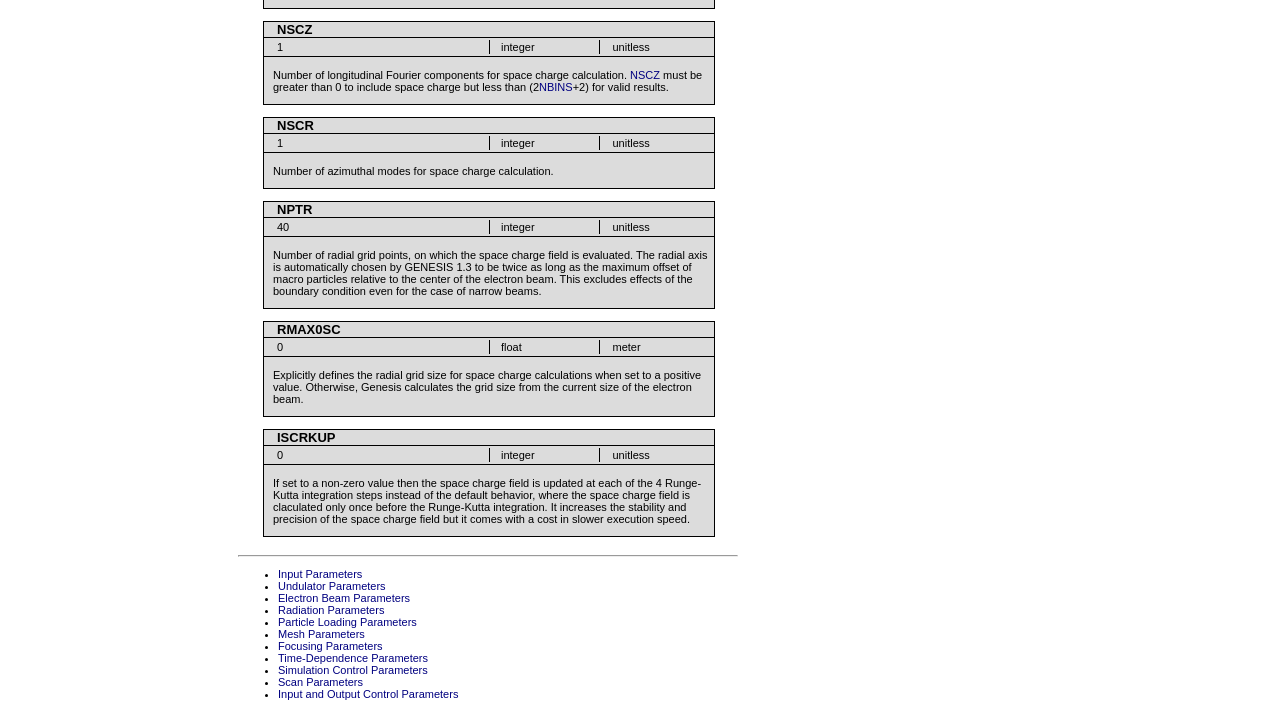Using the given description, provide the bounding box coordinates formatted as (top-left x, top-left y, bottom-right x, bottom-right y), with all values being floating point numbers between 0 and 1. Description: Input and Output Control Parameters

[0.217, 0.956, 0.358, 0.973]